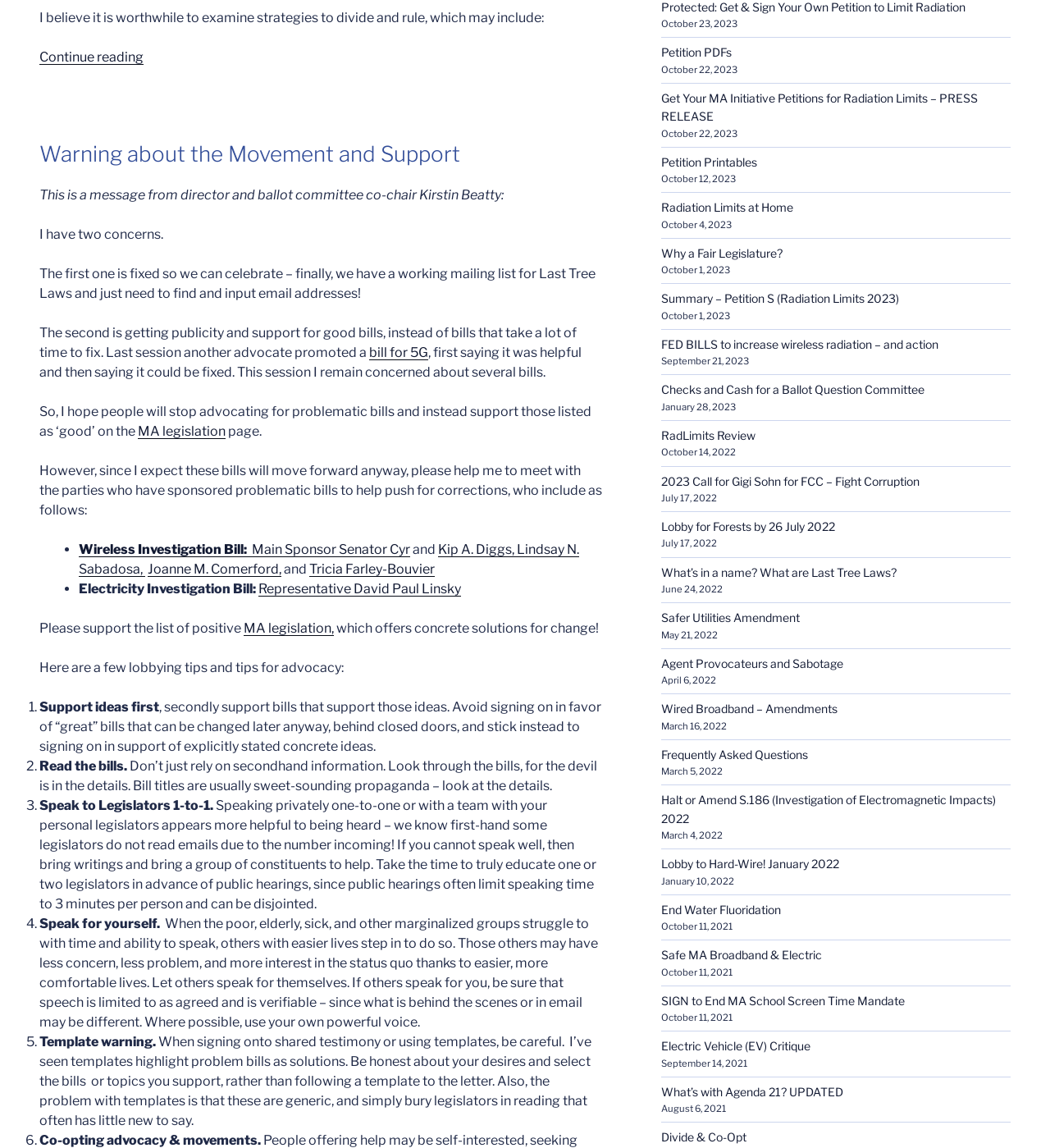From the given element description: "Petition Printables", find the bounding box for the UI element. Provide the coordinates as four float numbers between 0 and 1, in the order [left, top, right, bottom].

[0.63, 0.135, 0.721, 0.147]